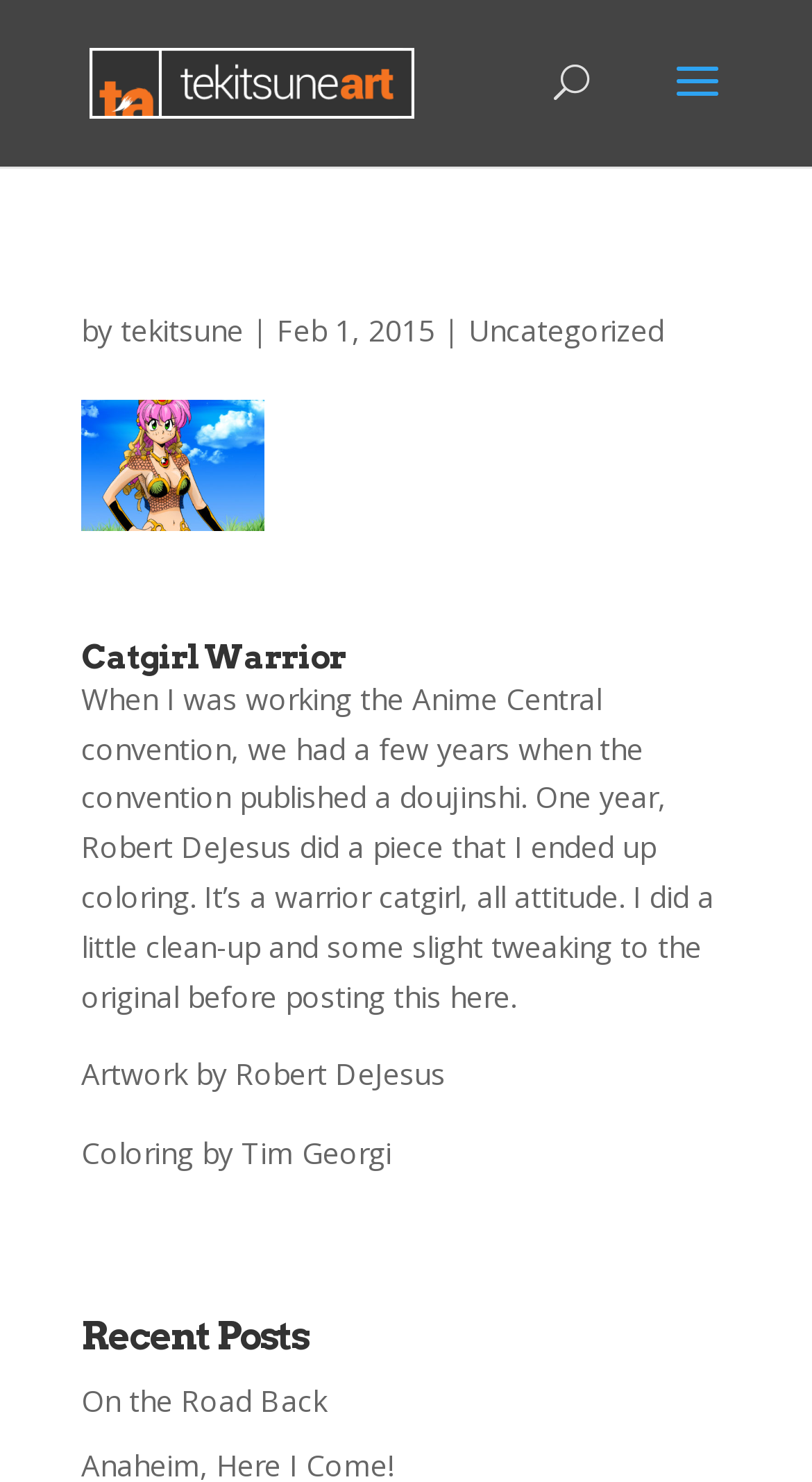Using the description "On the Road Back", locate and provide the bounding box of the UI element.

[0.1, 0.932, 0.403, 0.958]